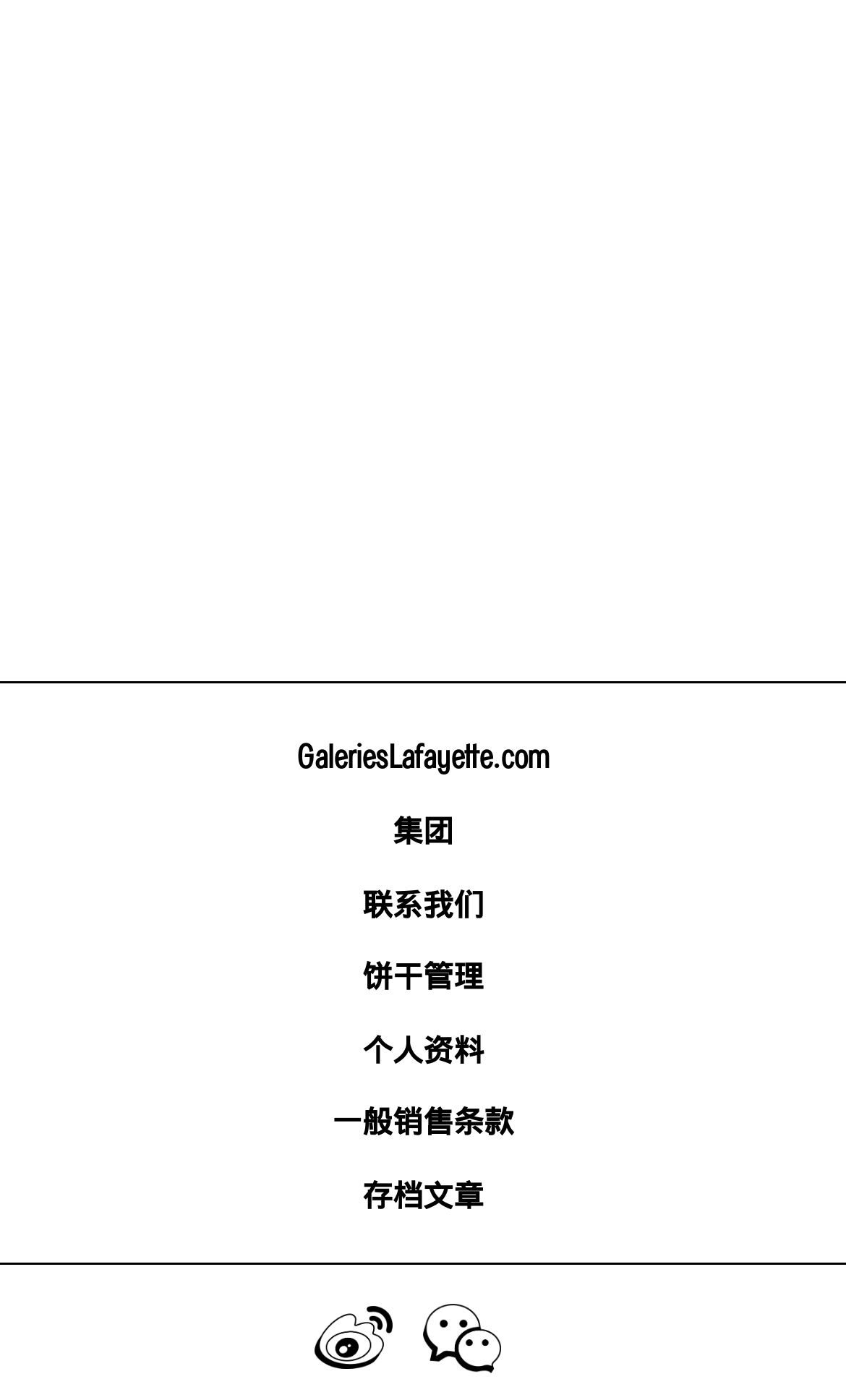Can you show the bounding box coordinates of the region to click on to complete the task described in the instruction: "manage cookies"?

[0.428, 0.682, 0.572, 0.713]